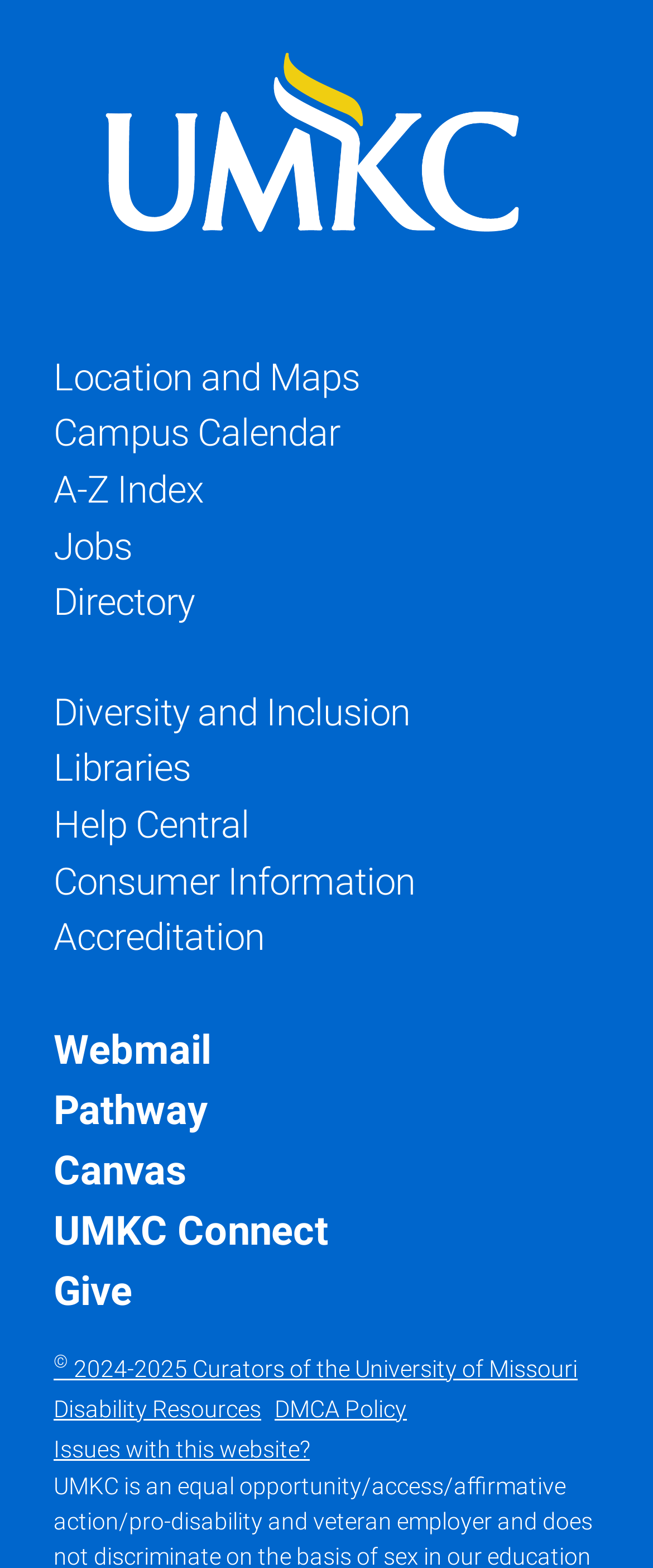Can you give a comprehensive explanation to the question given the content of the image?
What is the second last link in the top navigation bar?

The second last link in the top navigation bar is 'UMKC Connect', which is located above the 'Give' link. It has a bounding box coordinate of [0.082, 0.77, 0.503, 0.8].